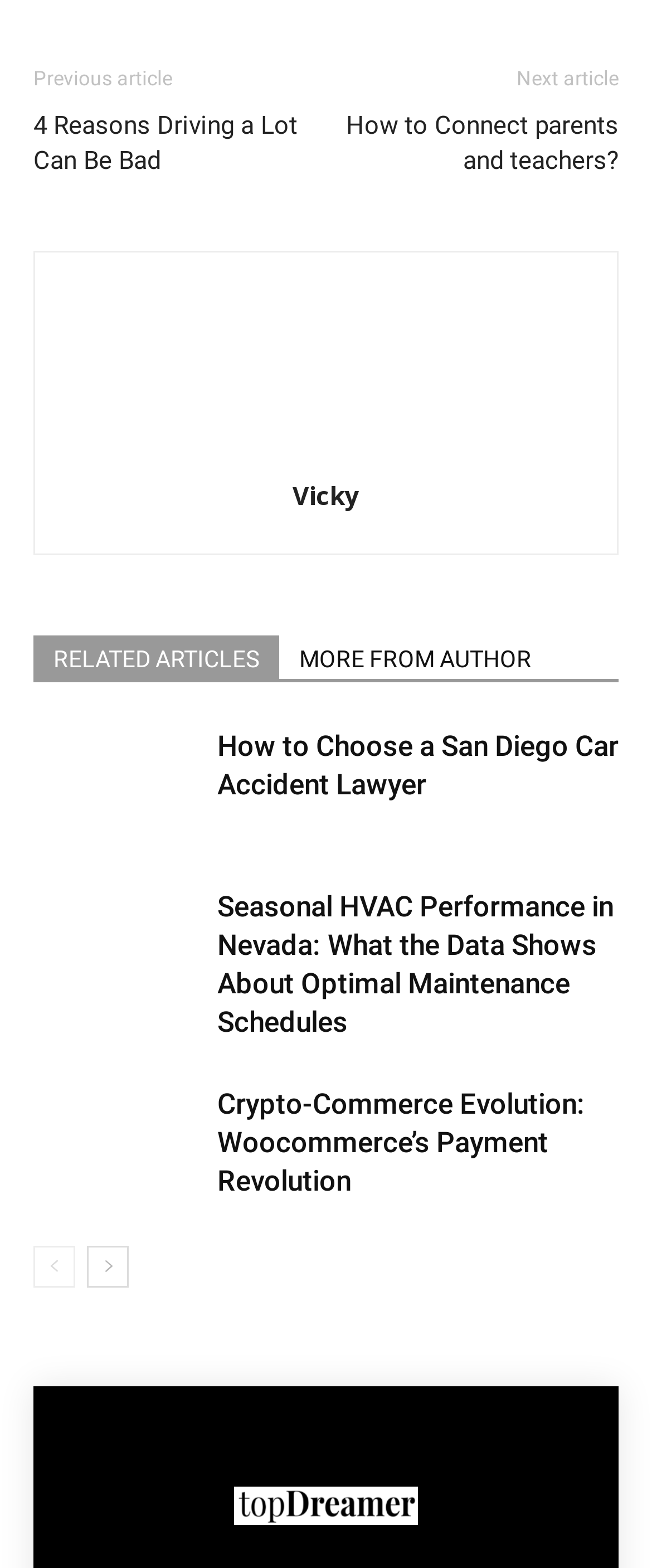How many articles are shown in the 'MORE FROM AUTHOR' section?
We need a detailed and meticulous answer to the question.

There is one article shown in the 'MORE FROM AUTHOR' section, which is 'How to Connect parents and teachers?'.